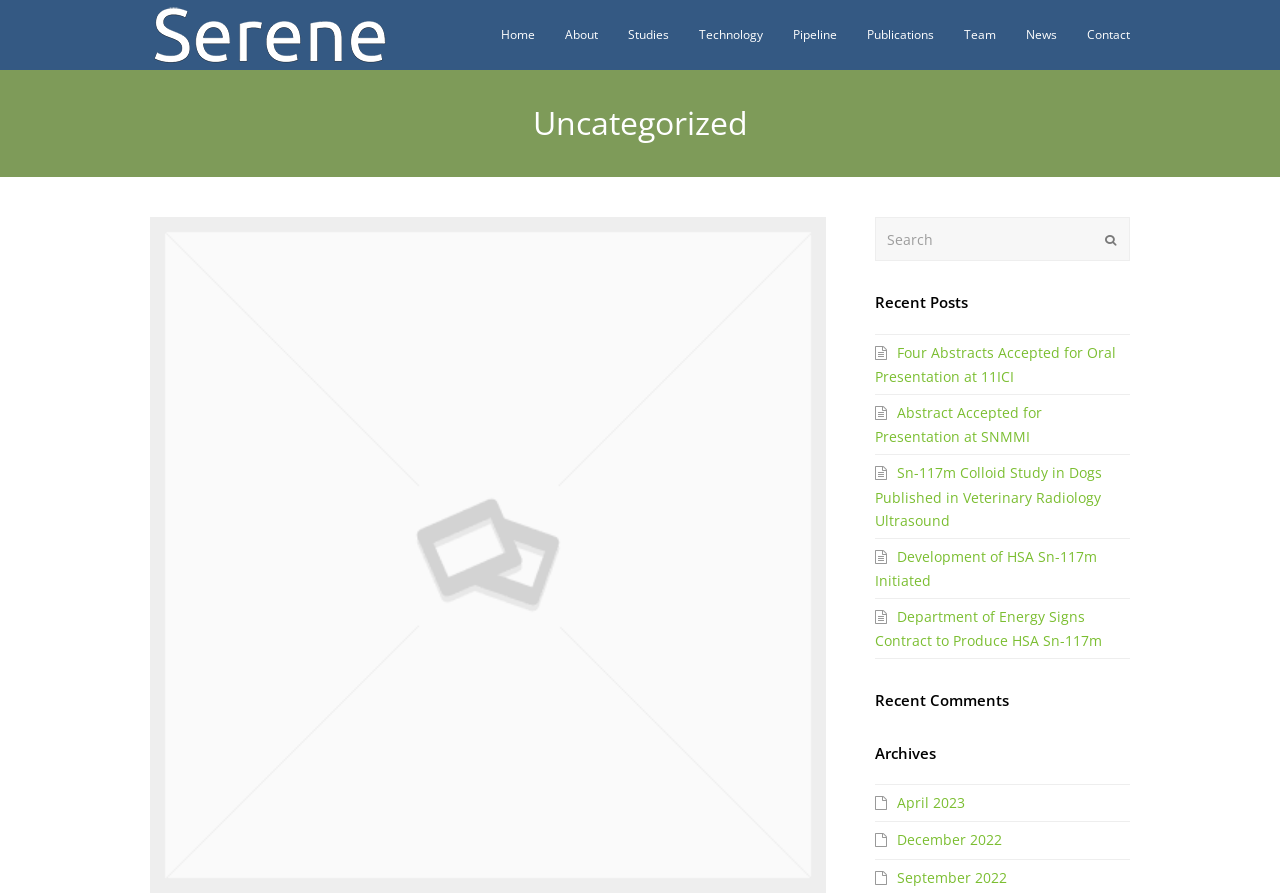Please identify the bounding box coordinates of the element's region that I should click in order to complete the following instruction: "Read New ranking puts St Andrews top of the class in Scotland". The bounding box coordinates consist of four float numbers between 0 and 1, i.e., [left, top, right, bottom].

None